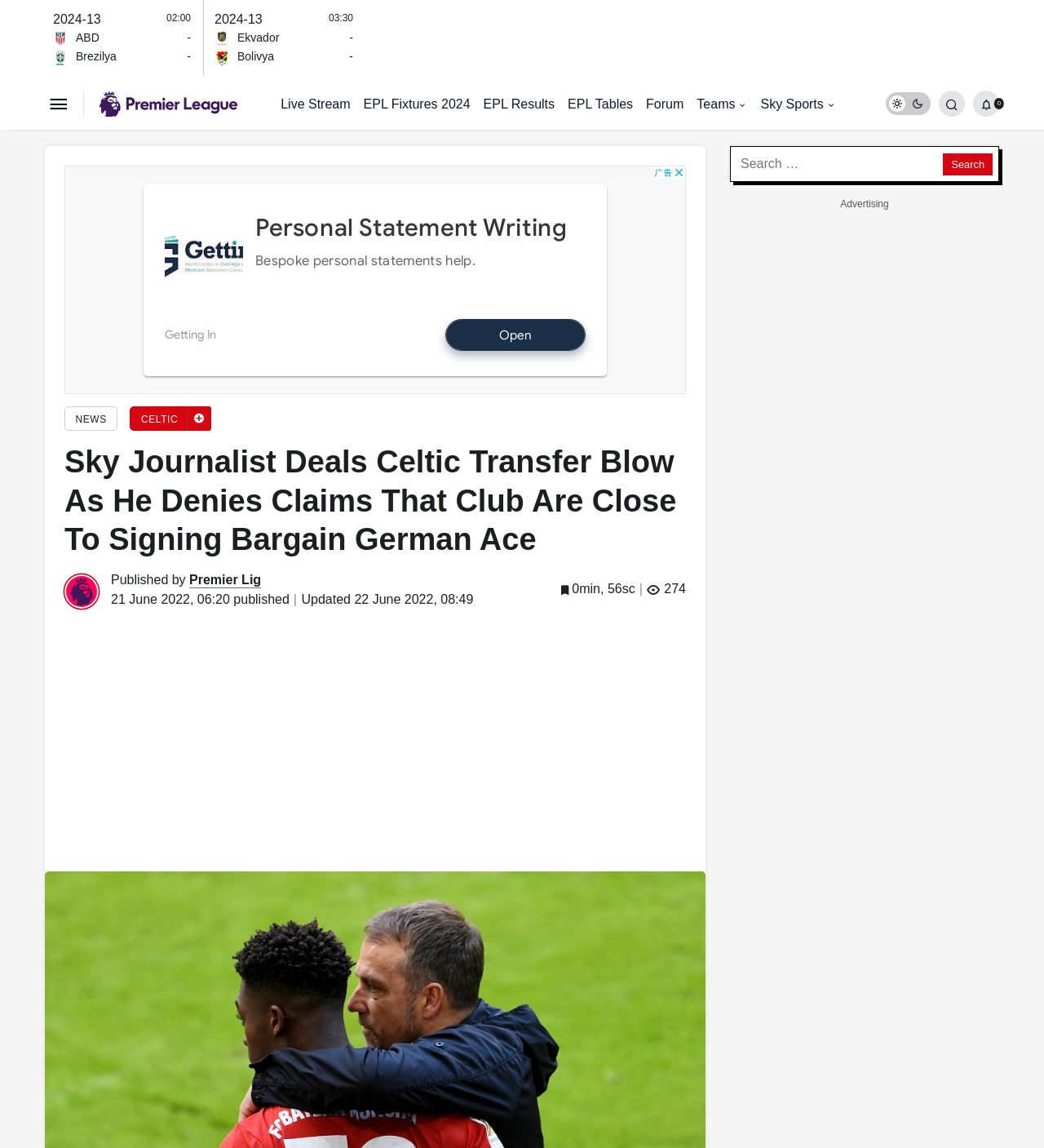Please locate the bounding box coordinates for the element that should be clicked to achieve the following instruction: "Click the Open Menu button". Ensure the coordinates are given as four float numbers between 0 and 1, i.e., [left, top, right, bottom].

[0.043, 0.079, 0.068, 0.102]